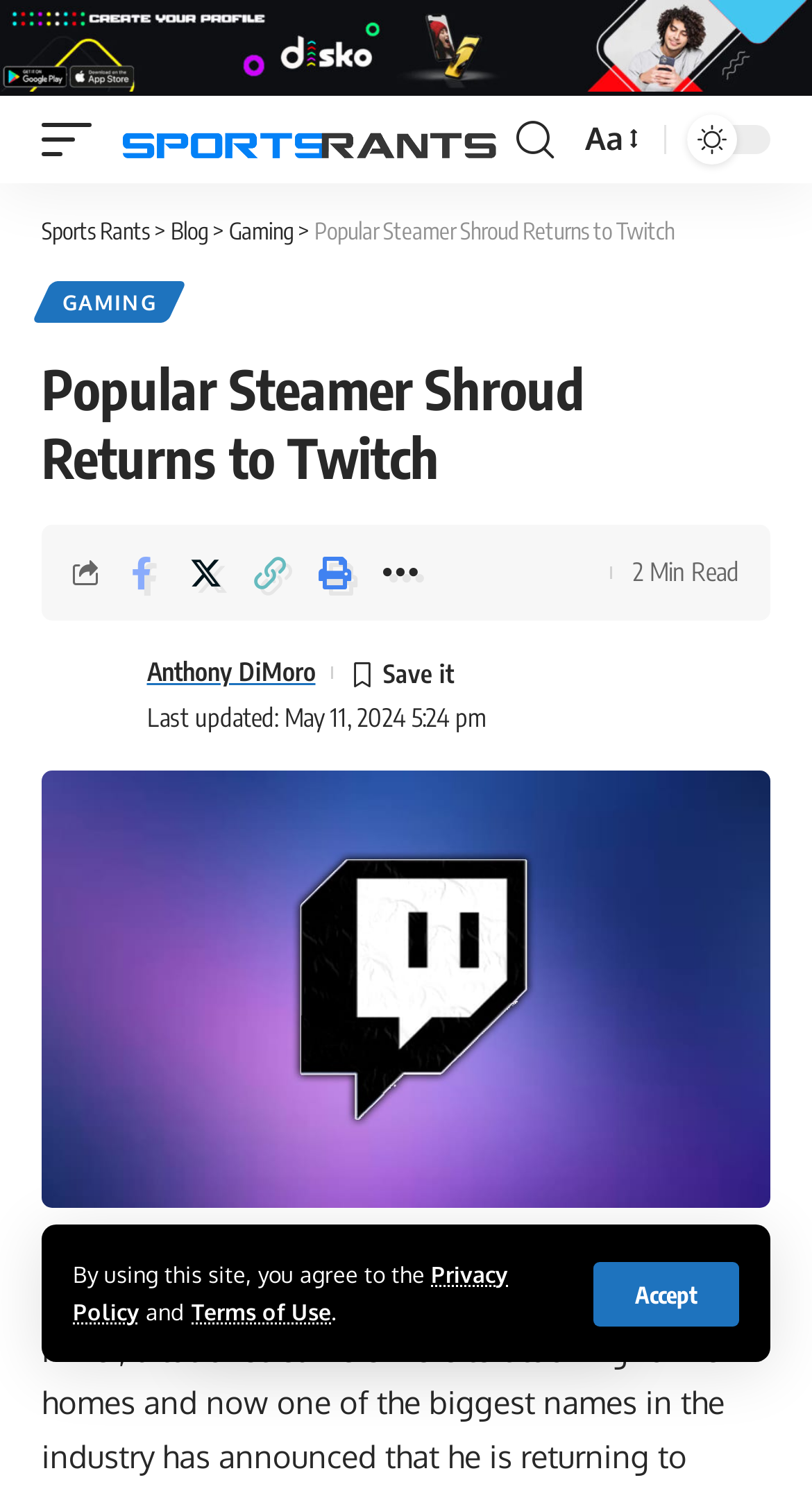Locate the bounding box coordinates of the element that needs to be clicked to carry out the instruction: "Search for something". The coordinates should be given as four float numbers ranging from 0 to 1, i.e., [left, top, right, bottom].

[0.623, 0.072, 0.695, 0.115]